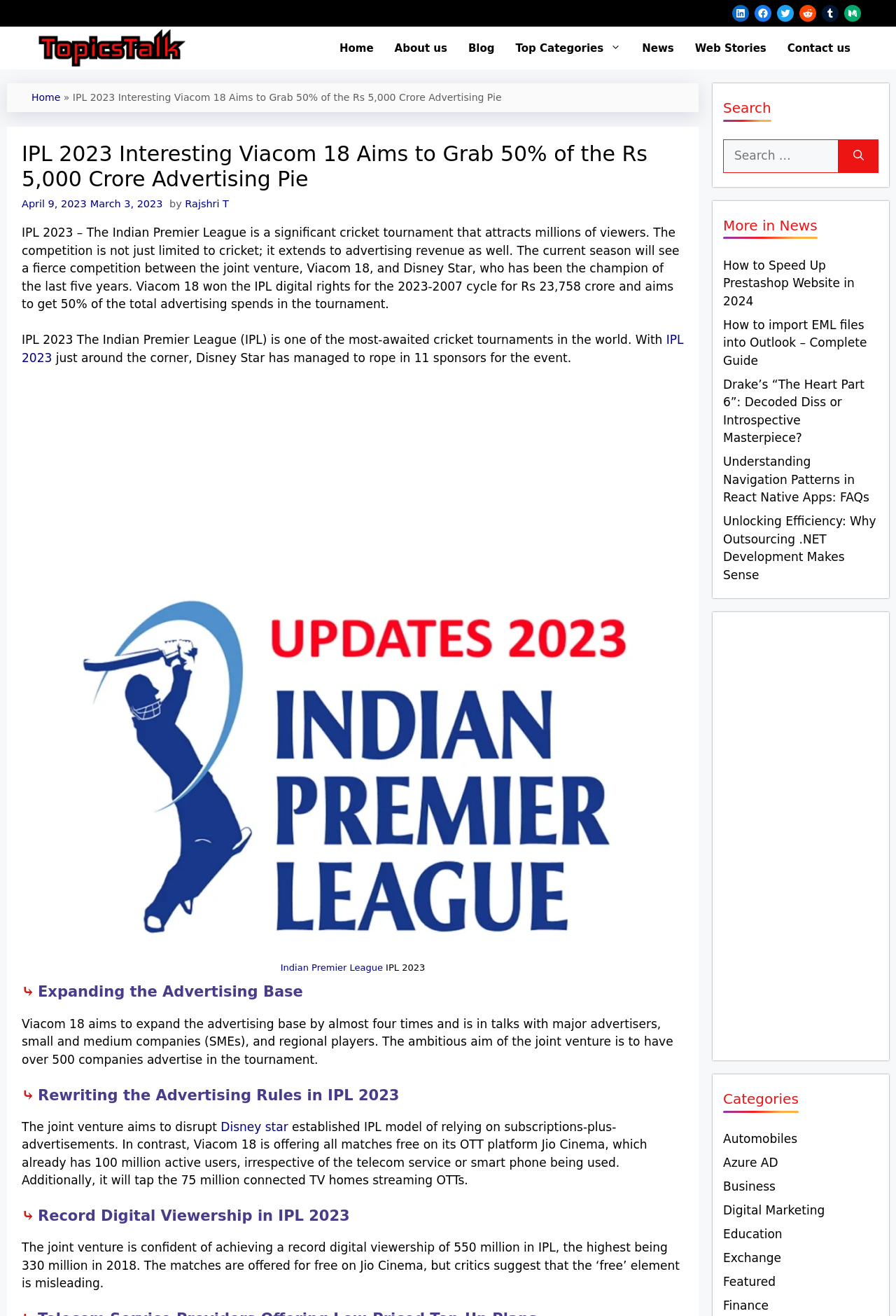Identify the bounding box coordinates of the part that should be clicked to carry out this instruction: "Search for something".

[0.807, 0.106, 0.936, 0.131]